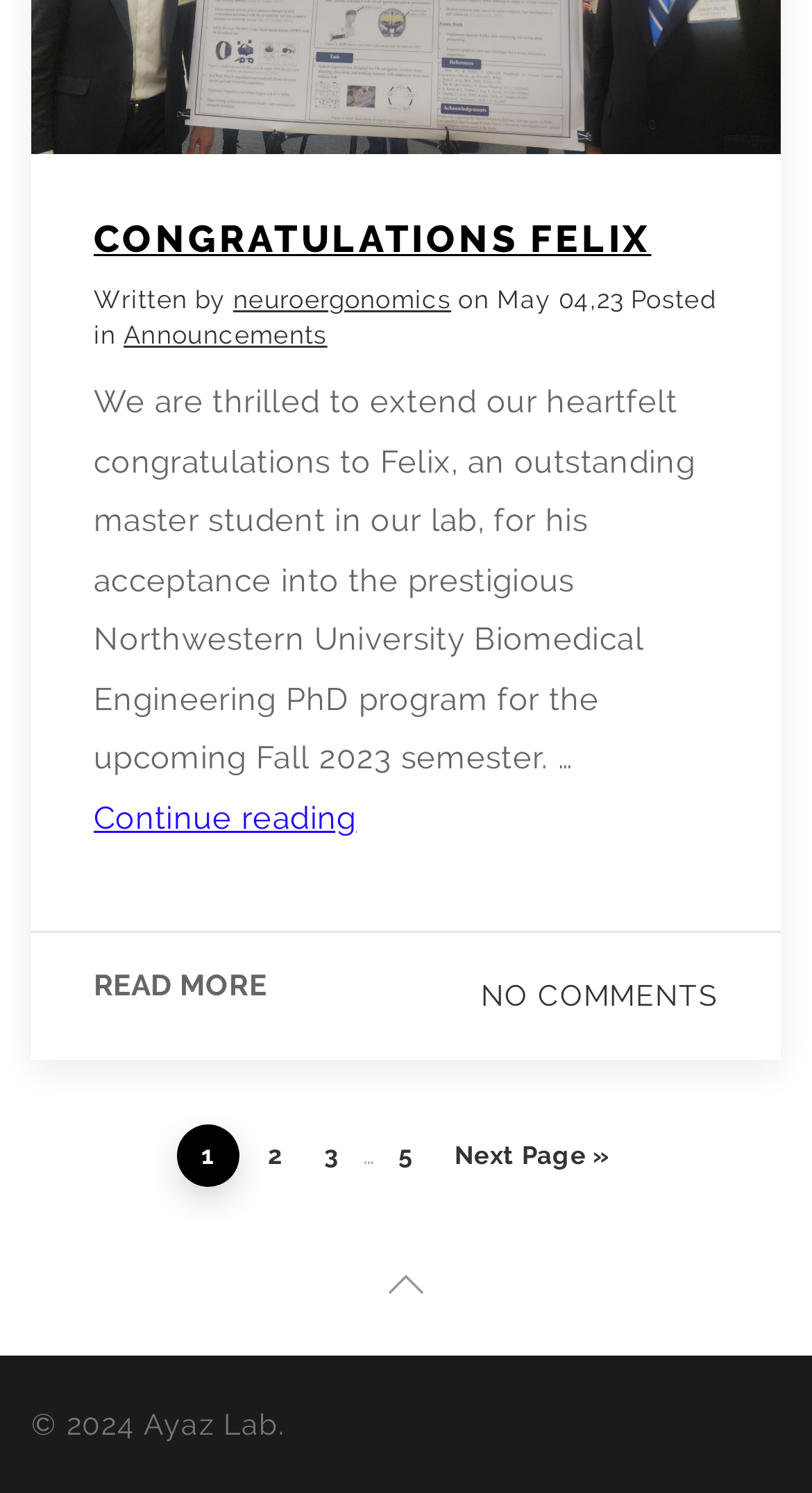Respond with a single word or phrase:
How many pages are there in this article?

At least 5